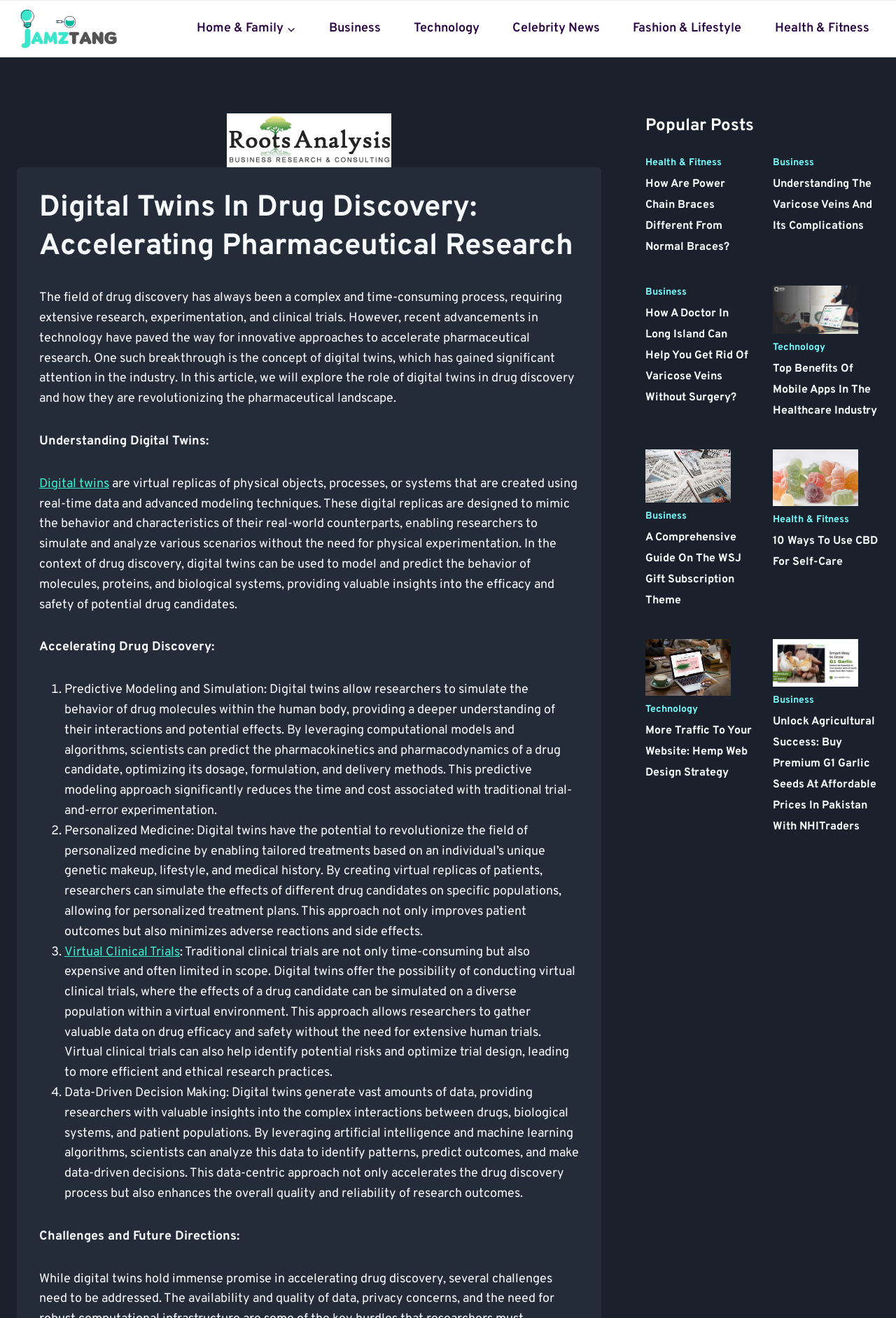Predict the bounding box coordinates of the area that should be clicked to accomplish the following instruction: "Click on the 'Home & Family' link". The bounding box coordinates should consist of four float numbers between 0 and 1, i.e., [left, top, right, bottom].

[0.208, 0.011, 0.341, 0.033]